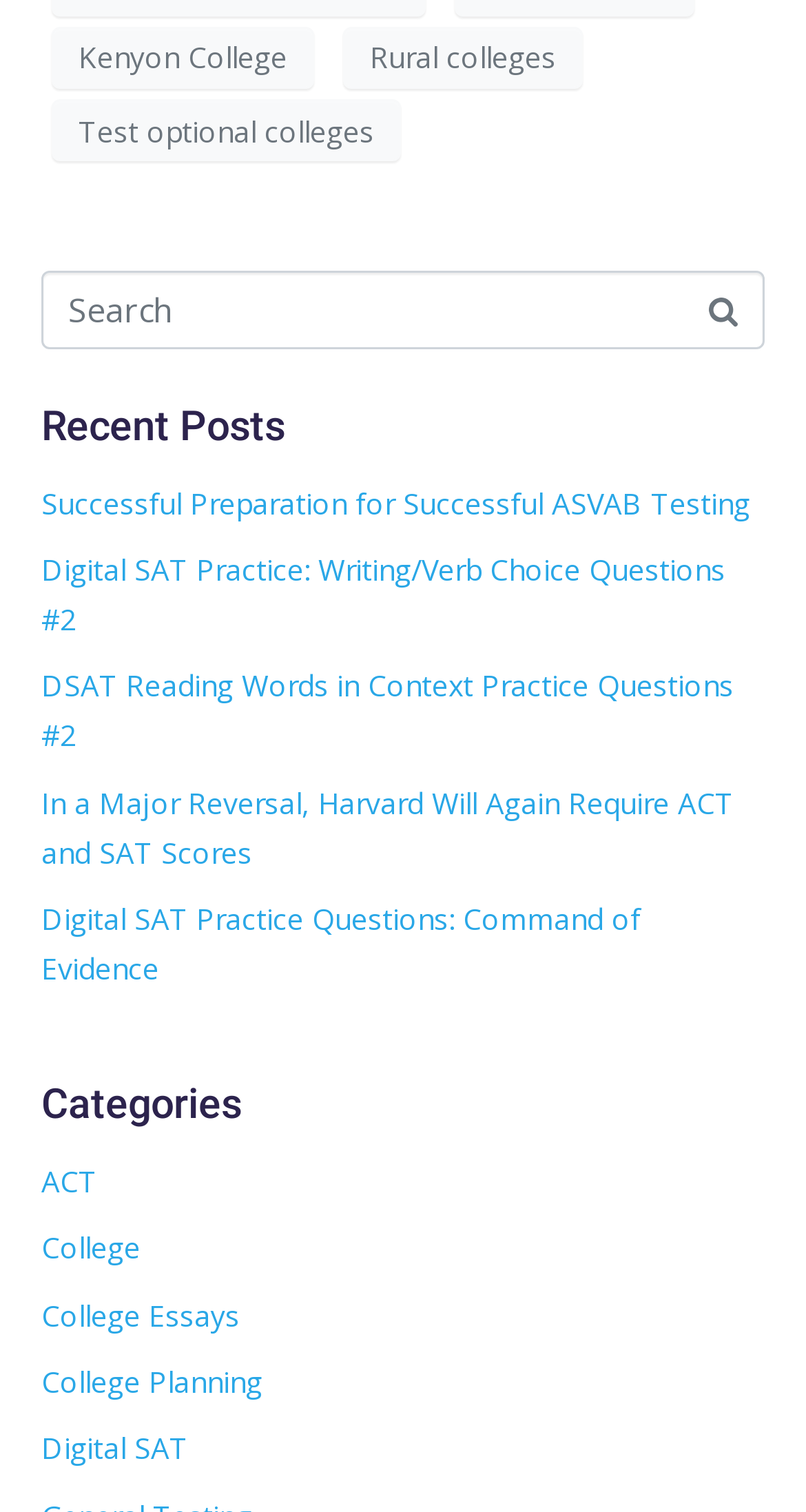Specify the bounding box coordinates of the area that needs to be clicked to achieve the following instruction: "Explore the College category".

[0.051, 0.812, 0.174, 0.838]